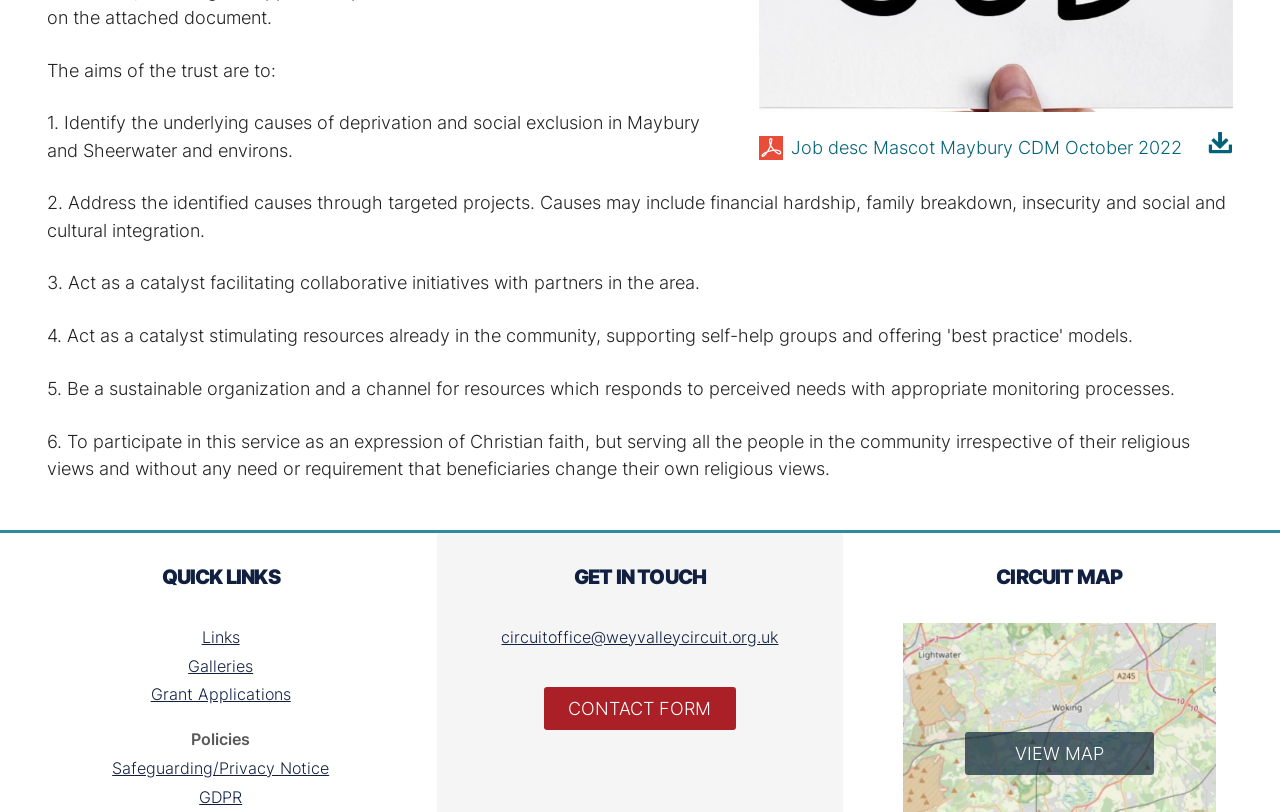Specify the bounding box coordinates (top-left x, top-left y, bottom-right x, bottom-right y) of the UI element in the screenshot that matches this description: GDPR

[0.025, 0.964, 0.32, 0.999]